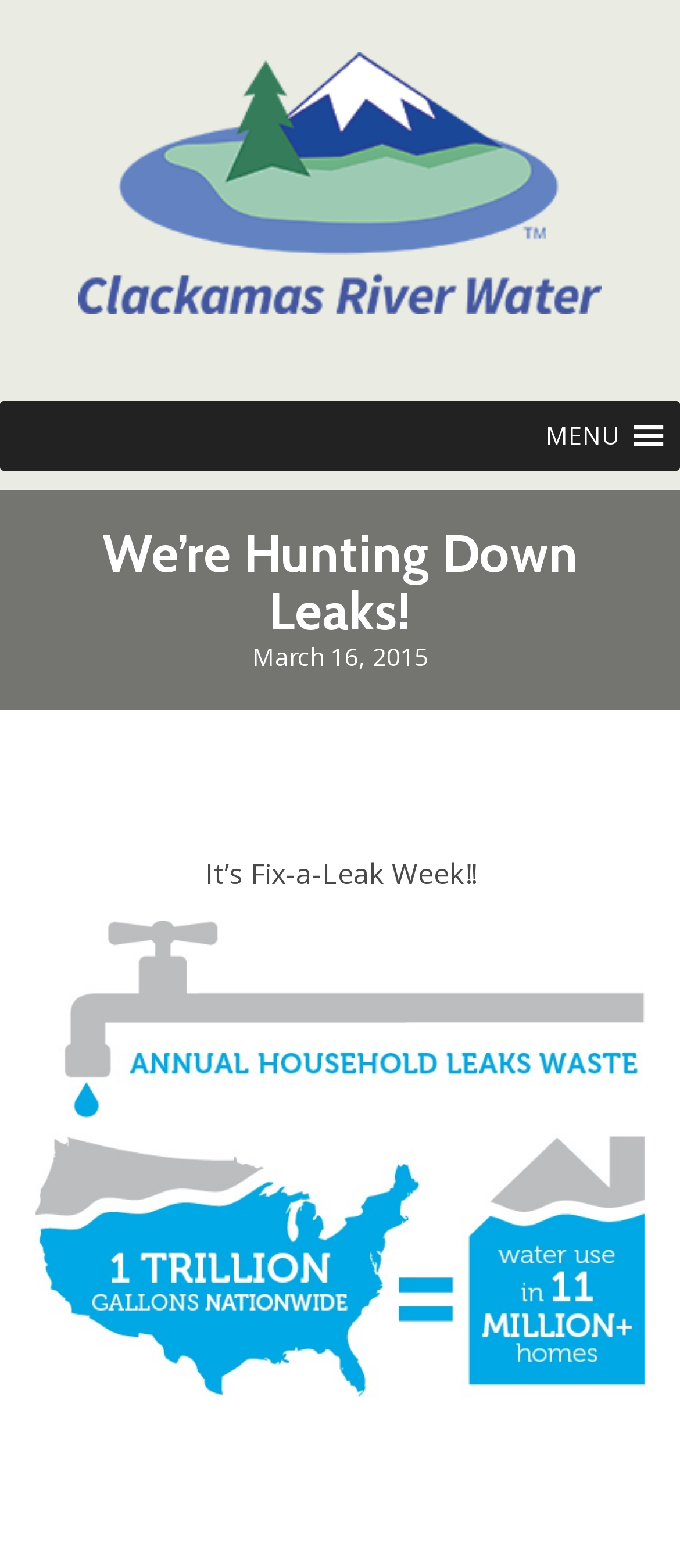What is the theme of the webpage? Refer to the image and provide a one-word or short phrase answer.

Water conservation